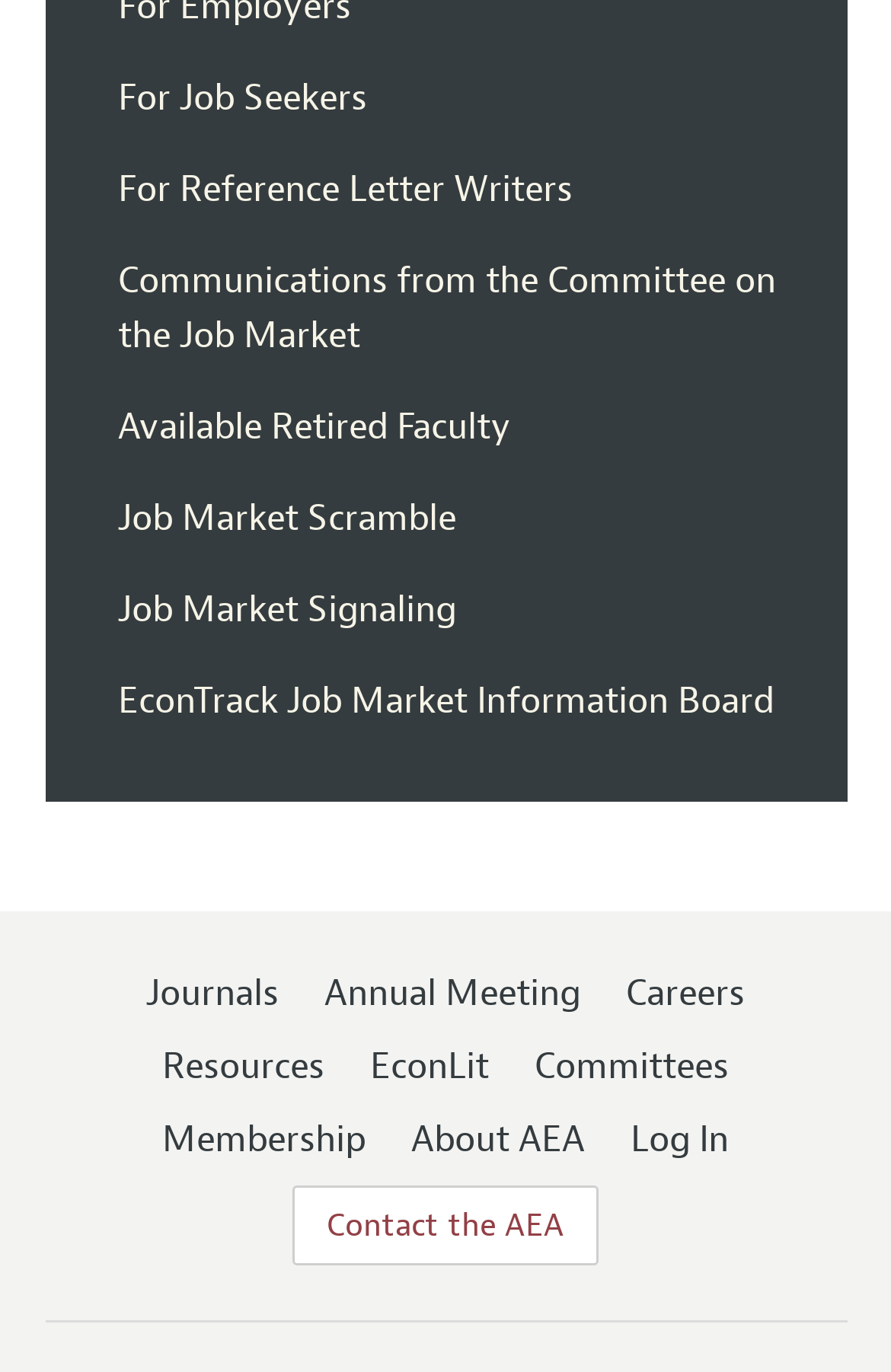Answer the question using only a single word or phrase: 
What is the topic of the 'EconLit' link?

Economics literature